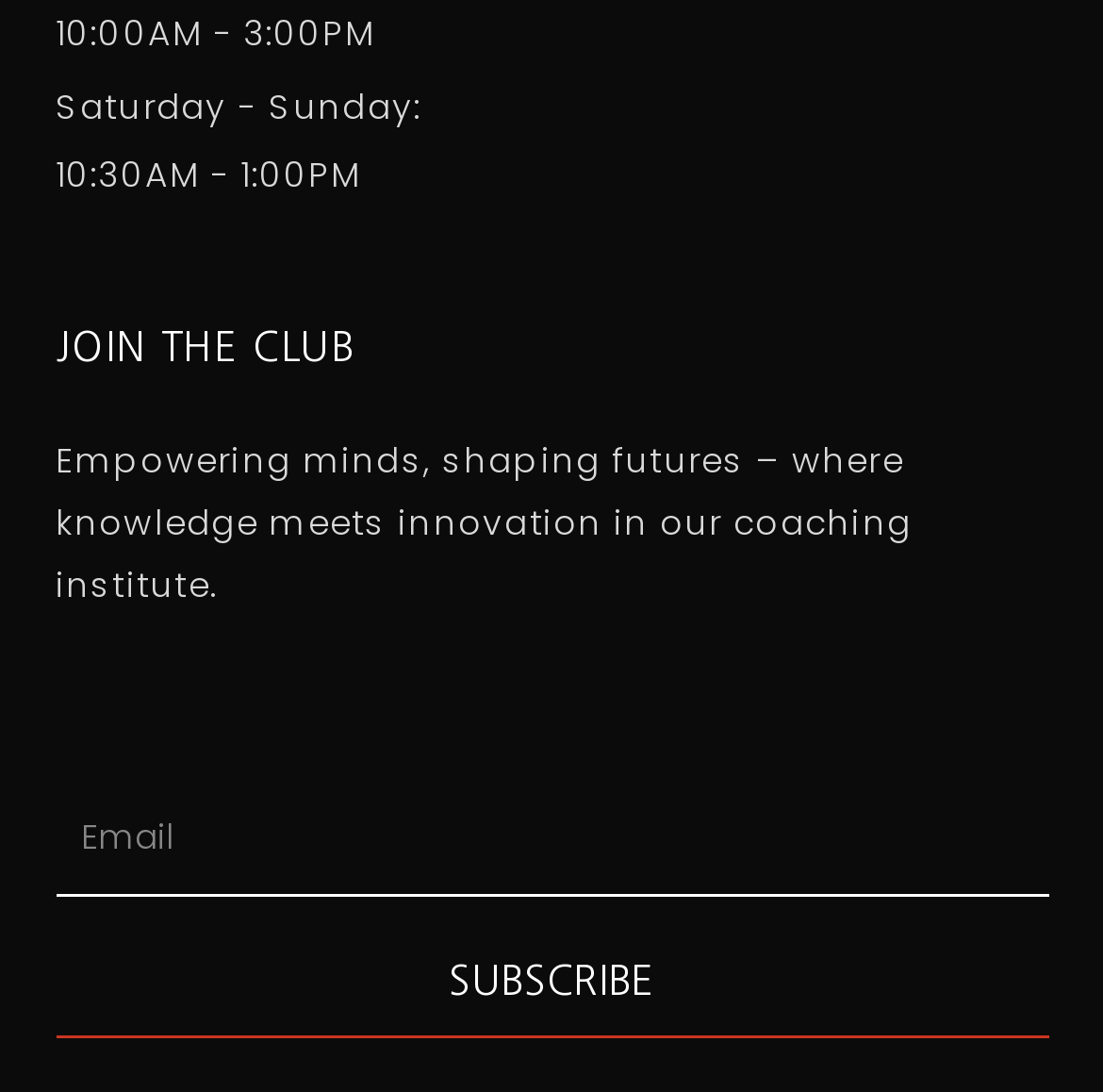Please reply to the following question using a single word or phrase: 
What is the purpose of the textbox?

To input email